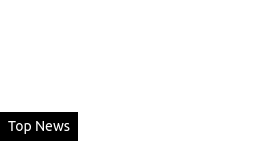Reply to the question with a brief word or phrase: What is the purpose of restricting car traffic?

Safer environment for pedestrians